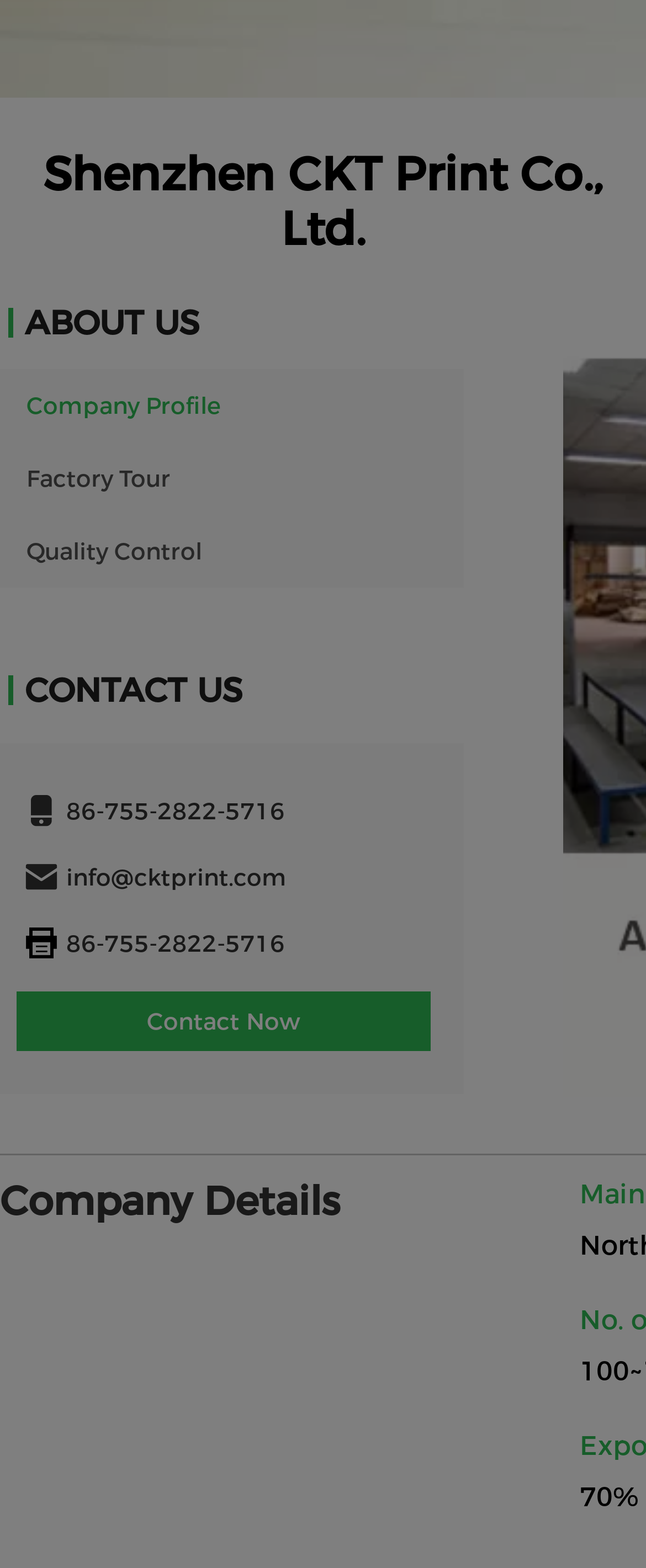What is the last section on the webpage?
Give a thorough and detailed response to the question.

By examining the webpage, I can see that the last section is labeled as 'Company Details', which is located at the bottom of the page.